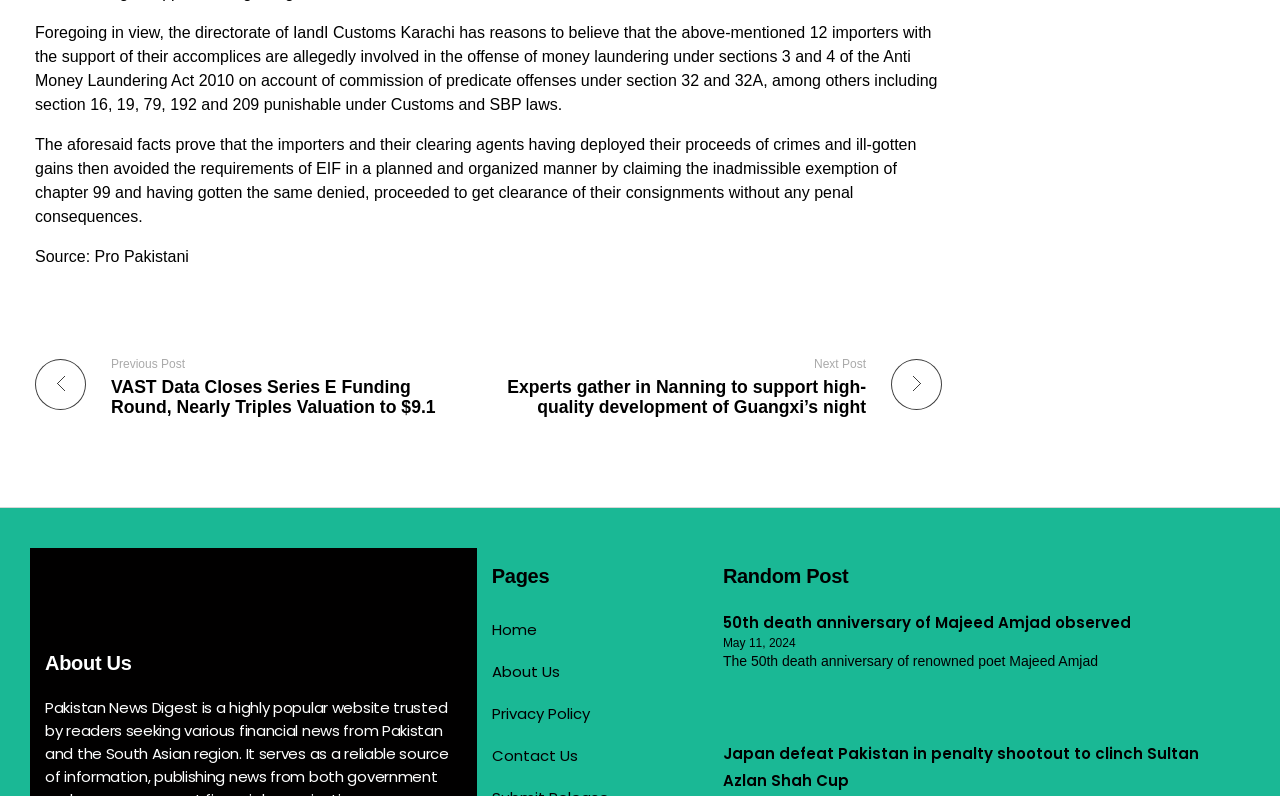Determine the bounding box for the HTML element described here: "Home". The coordinates should be given as [left, top, right, bottom] with each number being a float between 0 and 1.

[0.384, 0.765, 0.541, 0.818]